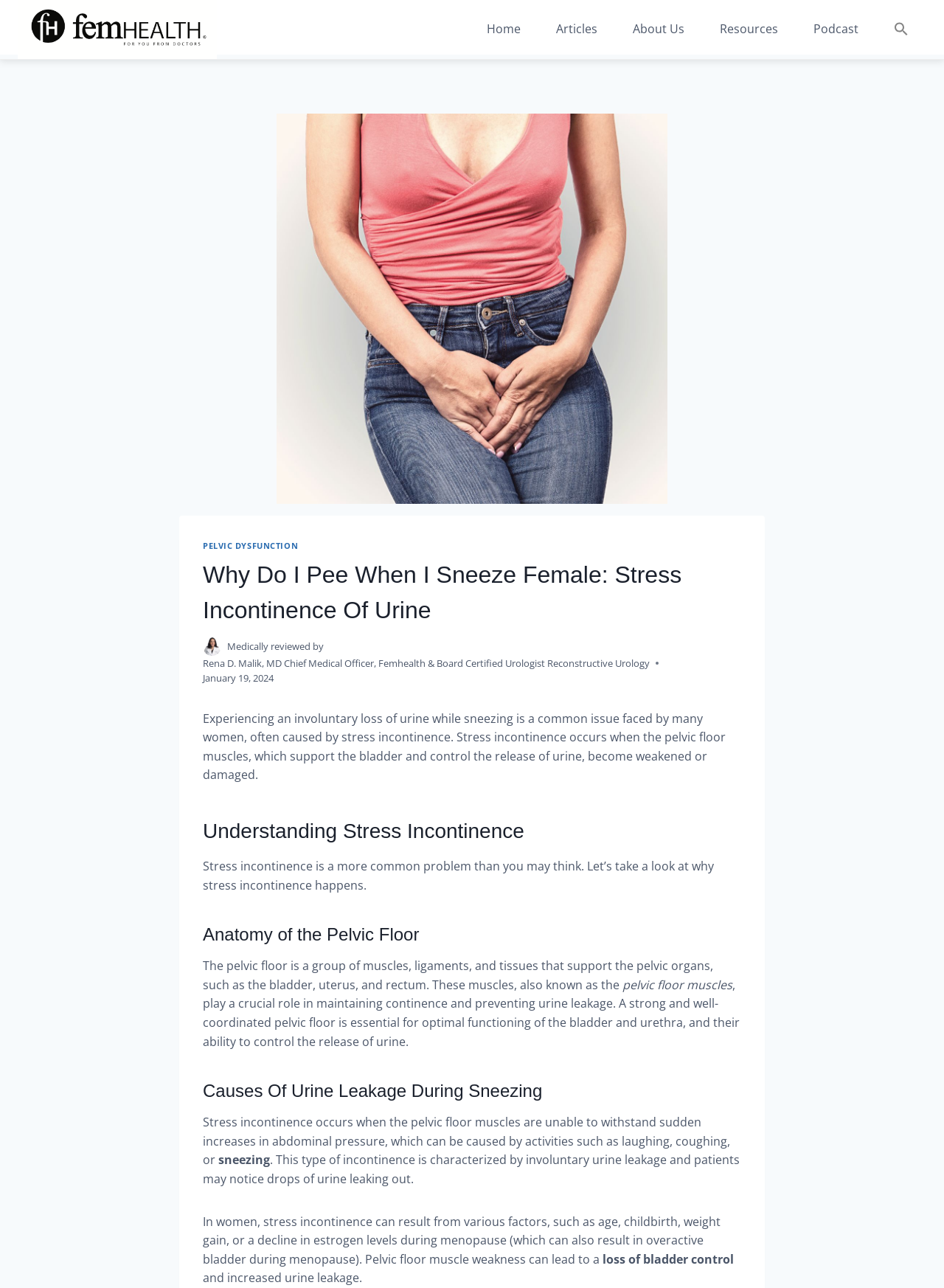Determine the bounding box coordinates of the UI element described by: "Pelvic Dysfunction".

[0.215, 0.419, 0.316, 0.428]